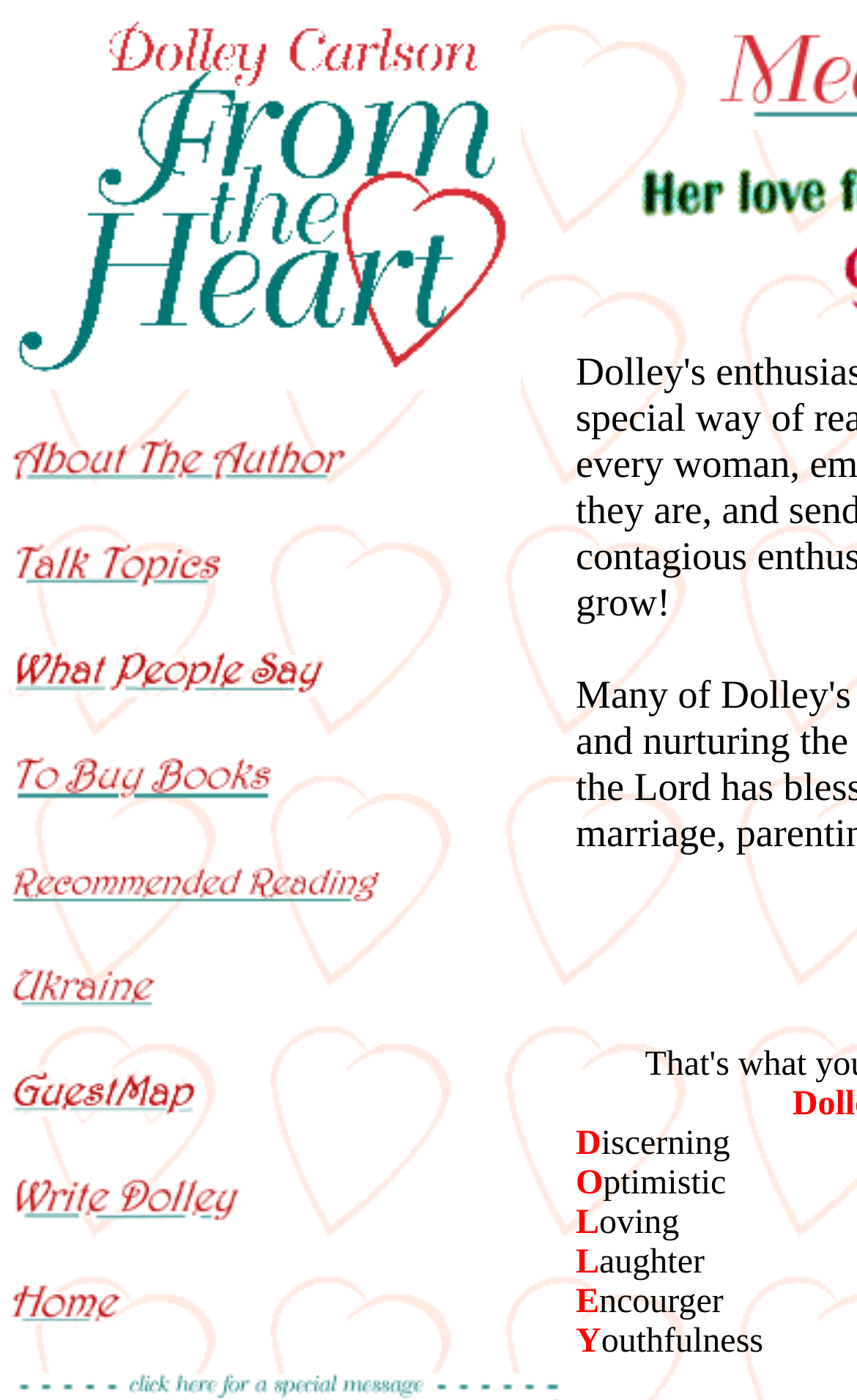Please answer the following question using a single word or phrase: 
Is there an image above the first link?

Yes